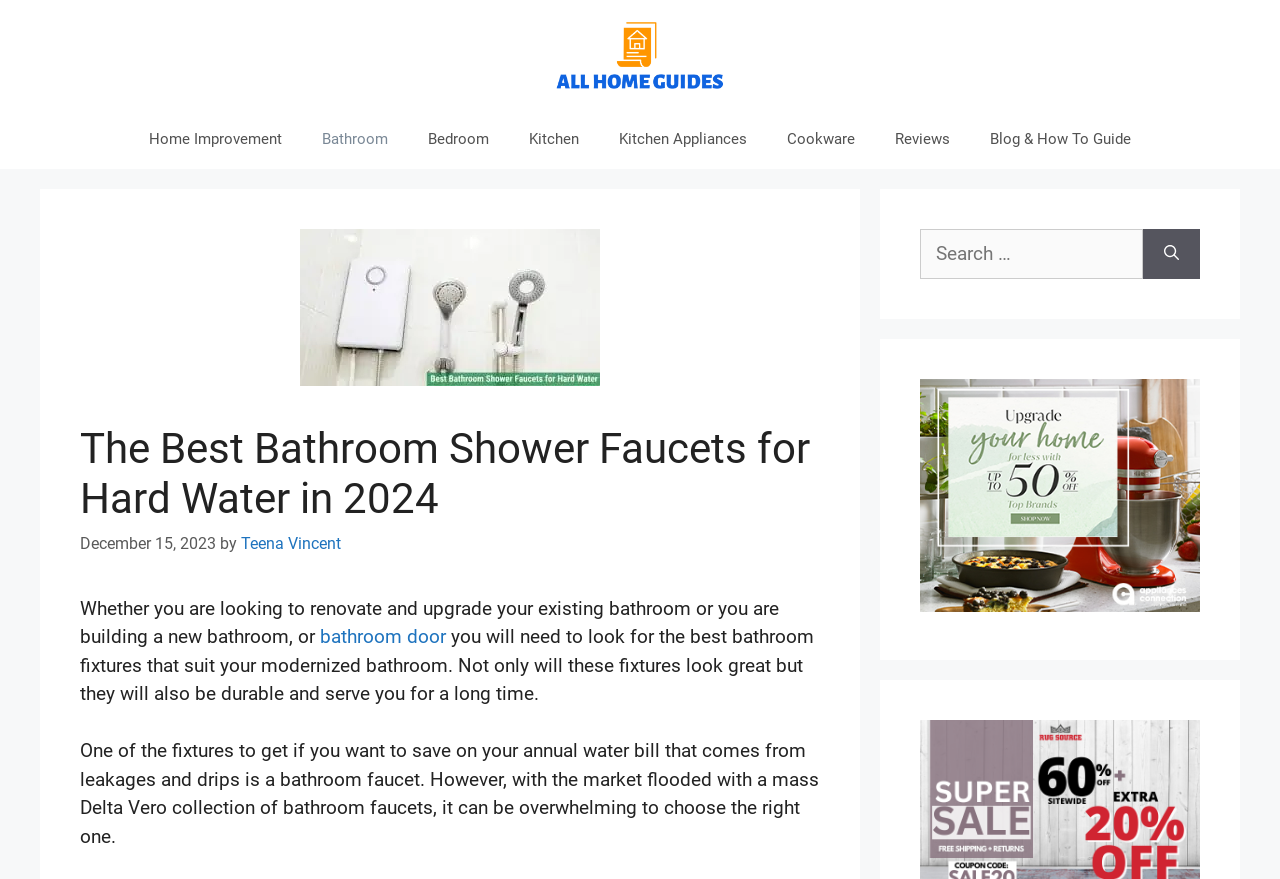Identify the bounding box coordinates of the section that should be clicked to achieve the task described: "Click on the 'Bathroom' link".

[0.236, 0.124, 0.319, 0.192]